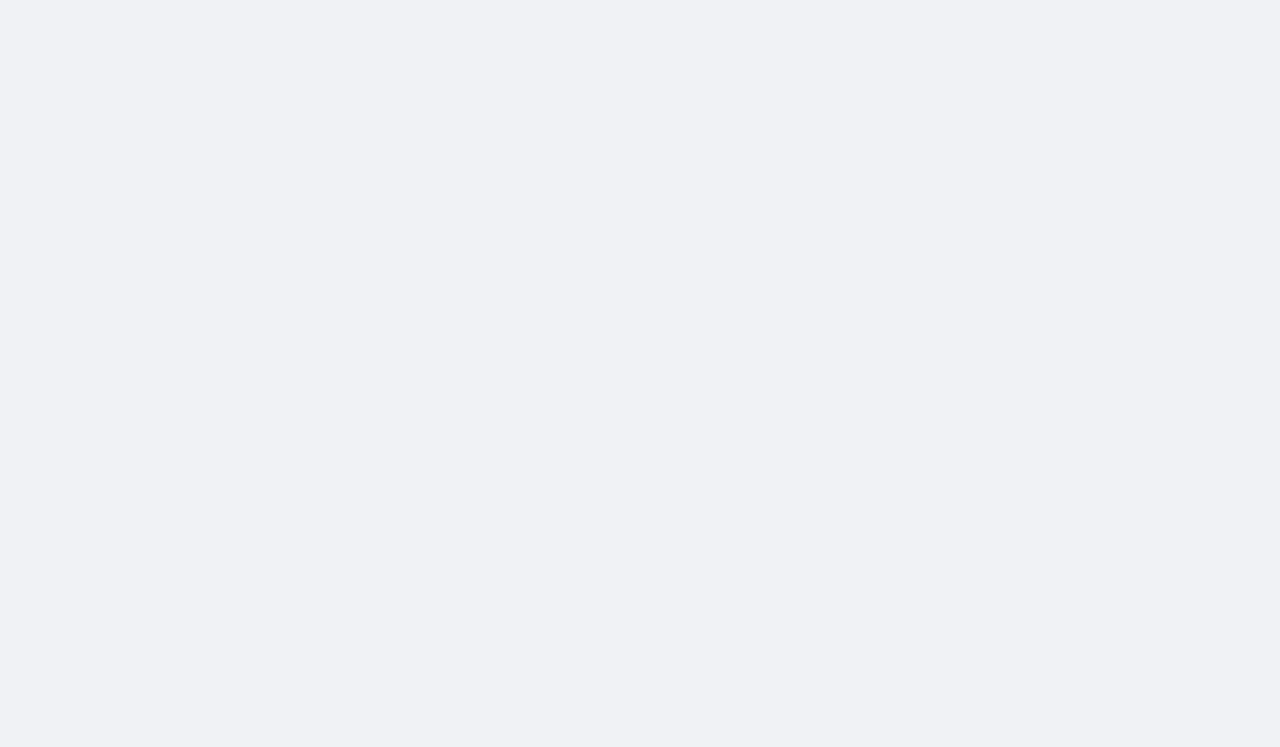From the element description Book now, predict the bounding box coordinates of the UI element. The coordinates must be specified in the format (top-left x, top-left y, bottom-right x, bottom-right y) and should be within the 0 to 1 range.

[0.866, 0.04, 0.961, 0.092]